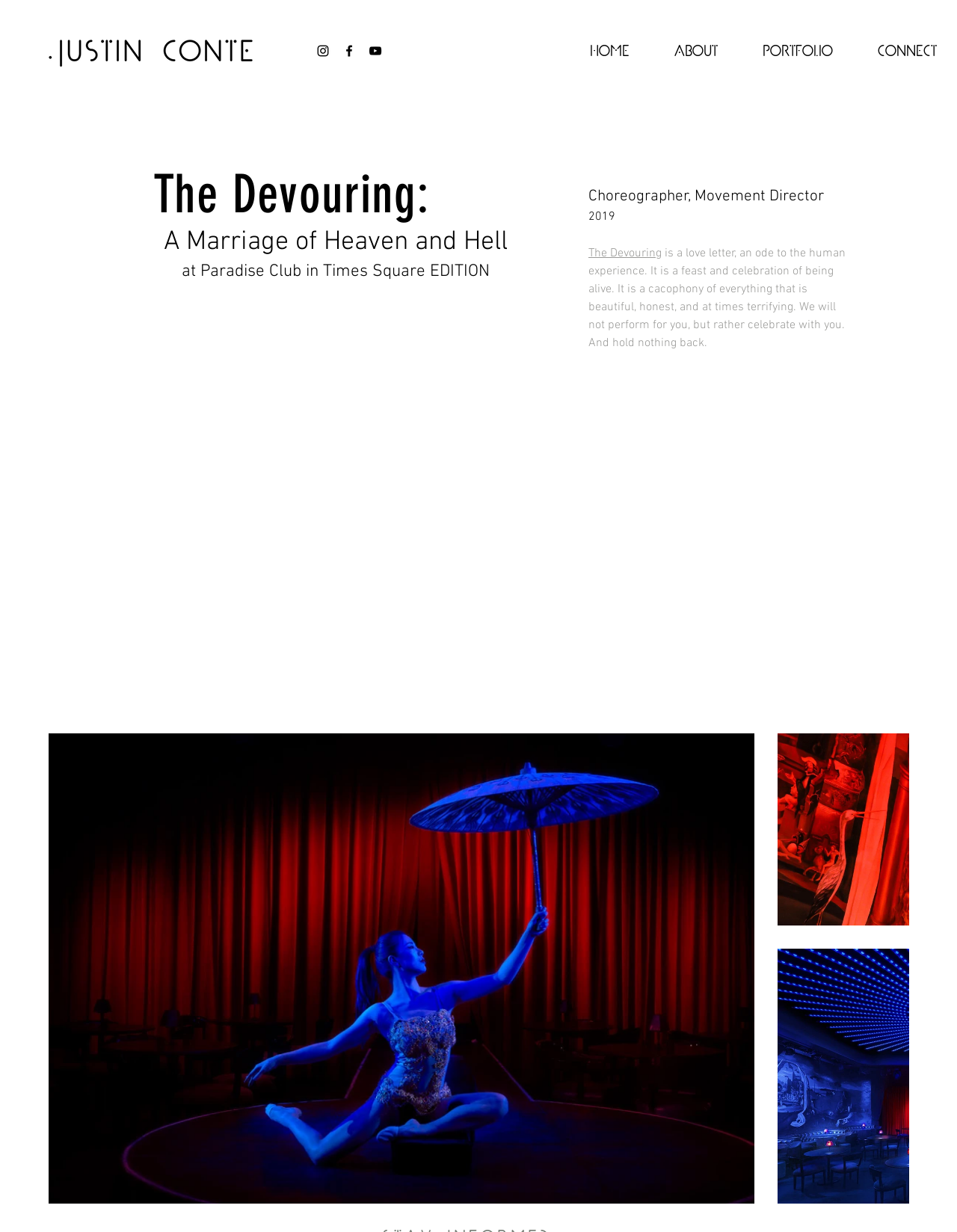Can you give a comprehensive explanation to the question given the content of the image?
What is the year of the event 'The Devouring'?

The year of the event 'The Devouring' is mentioned as 2019, which is located below the description of the event.